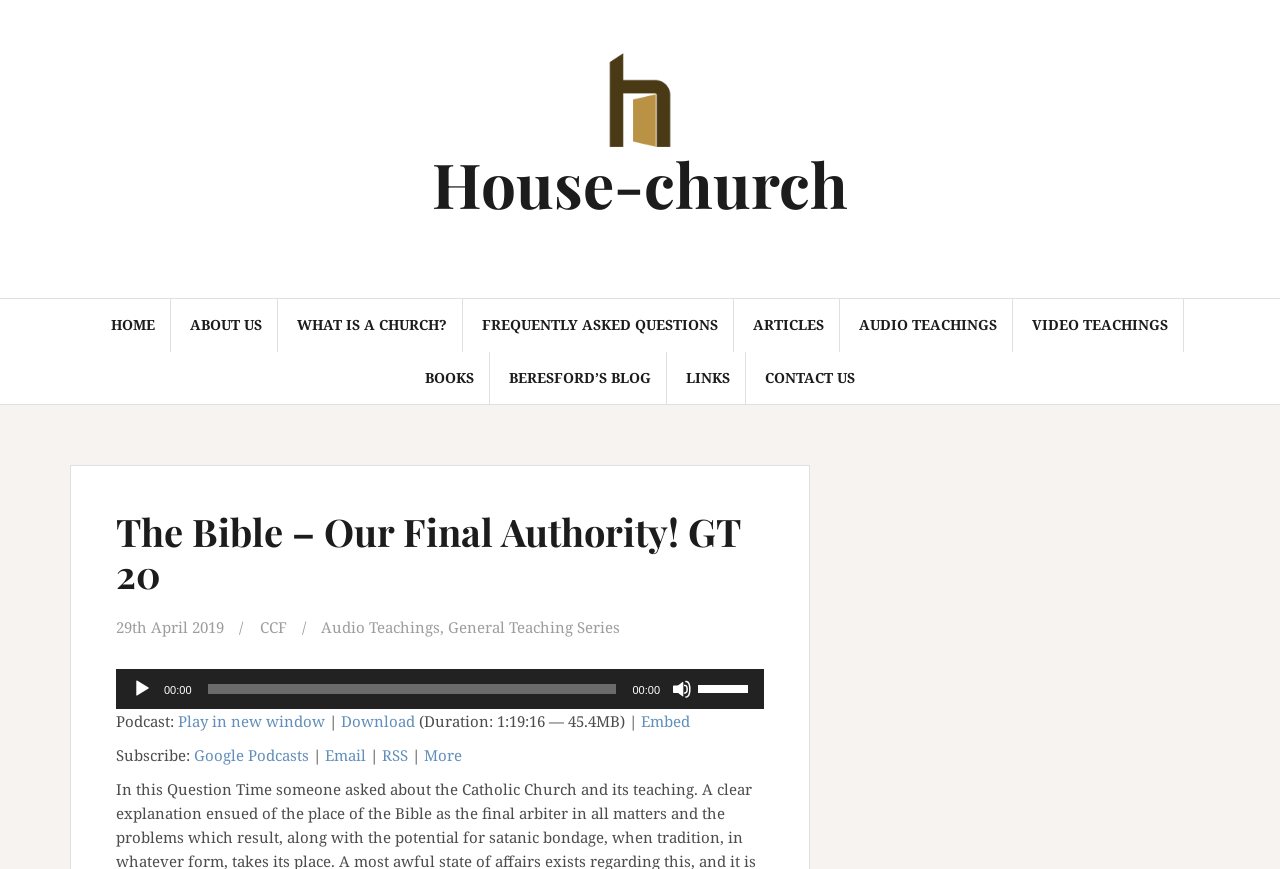How many sliders are in the audio player?
Please utilize the information in the image to give a detailed response to the question.

I examined the audio player element and found two sliders: the Time Slider and the Volume Slider.